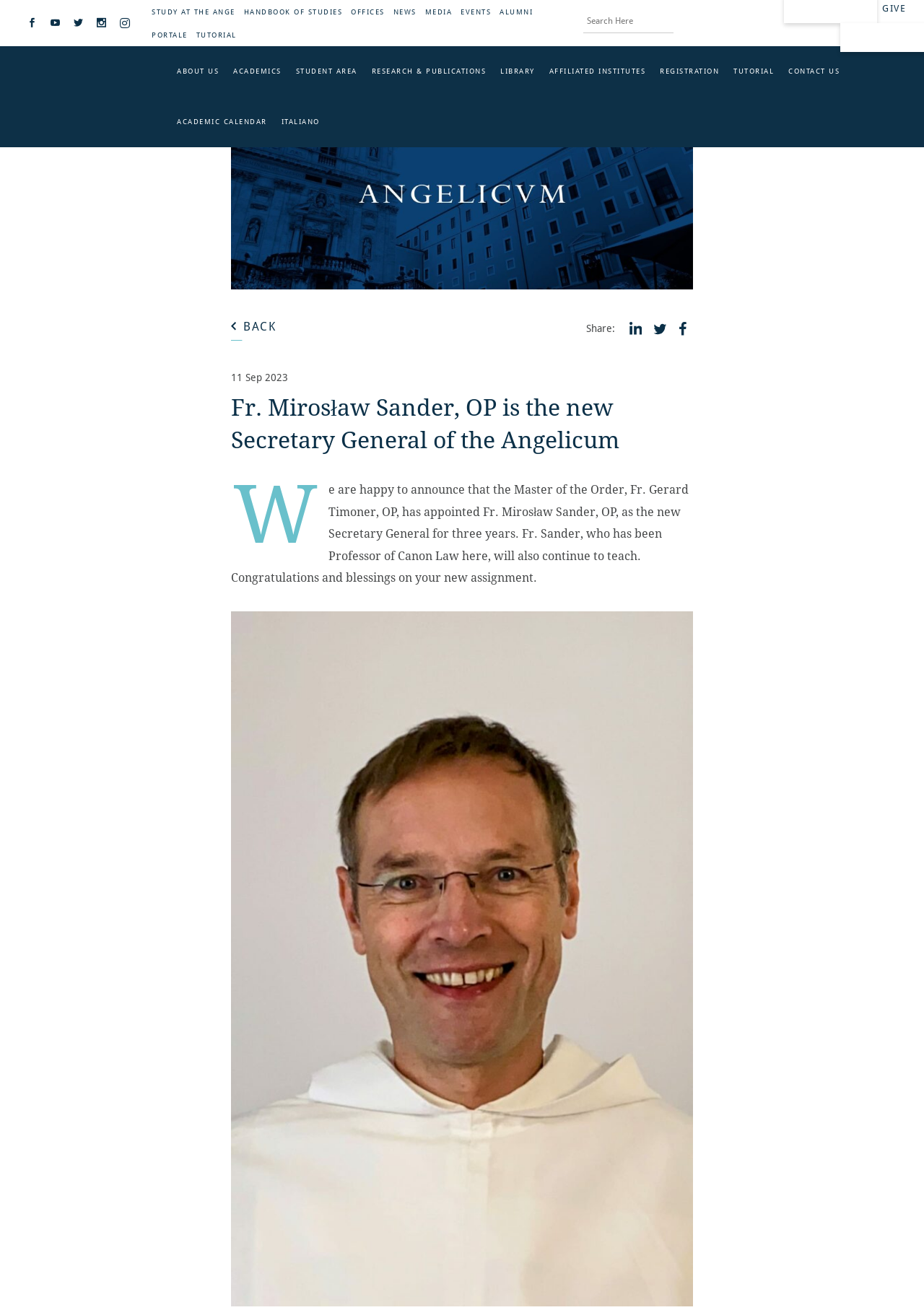Pinpoint the bounding box coordinates of the area that must be clicked to complete this instruction: "Share on facebook".

[0.728, 0.246, 0.75, 0.257]